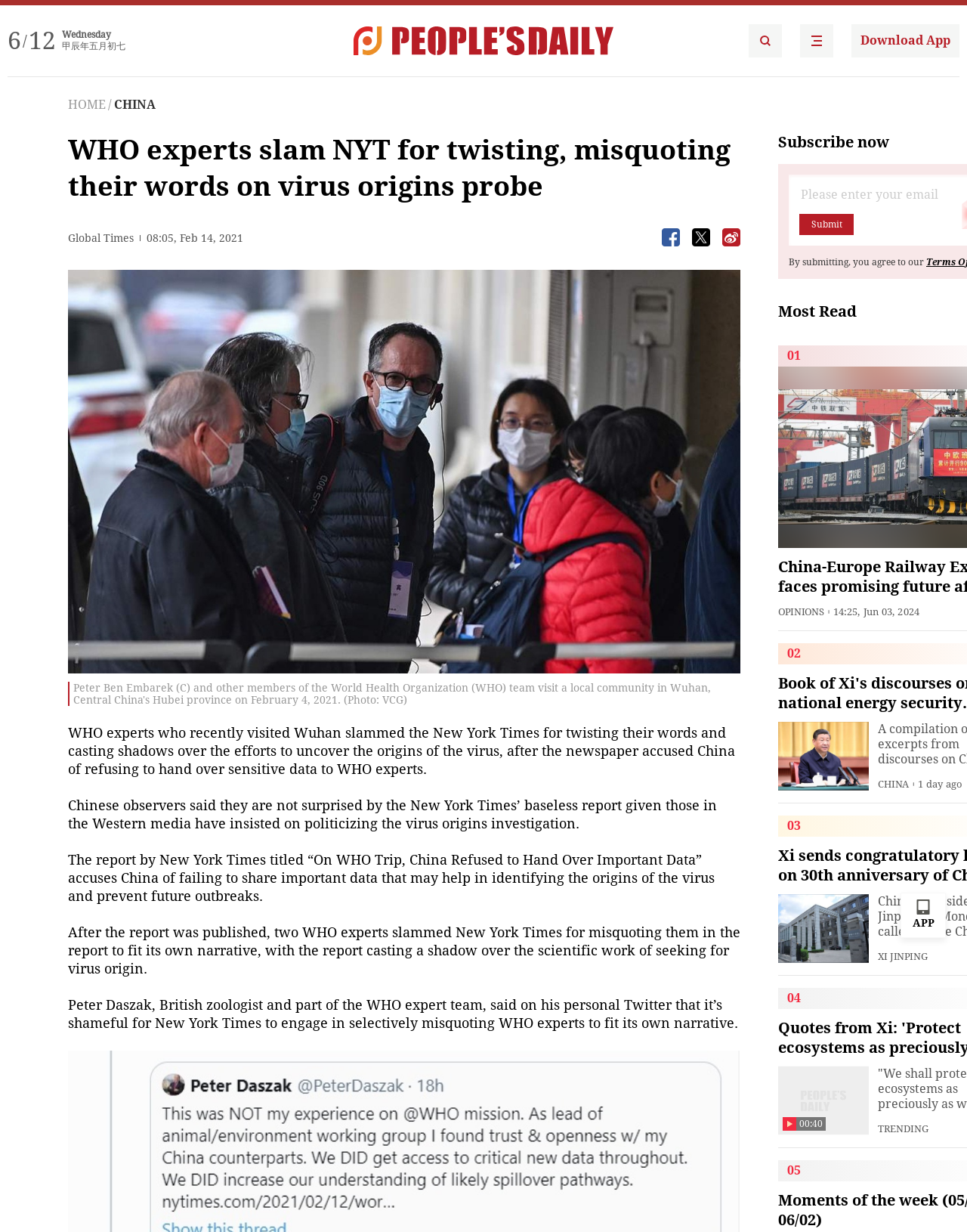What is the name of the British zoologist quoted in the article?
With the help of the image, please provide a detailed response to the question.

I found the name of the British zoologist quoted in the article by reading the text 'Peter Daszak, British zoologist and part of the WHO expert team, said on his personal Twitter that it’s shameful for New York Times to engage in selectively misquoting WHO experts to fit its own narrative.' which is located in the middle of the article.